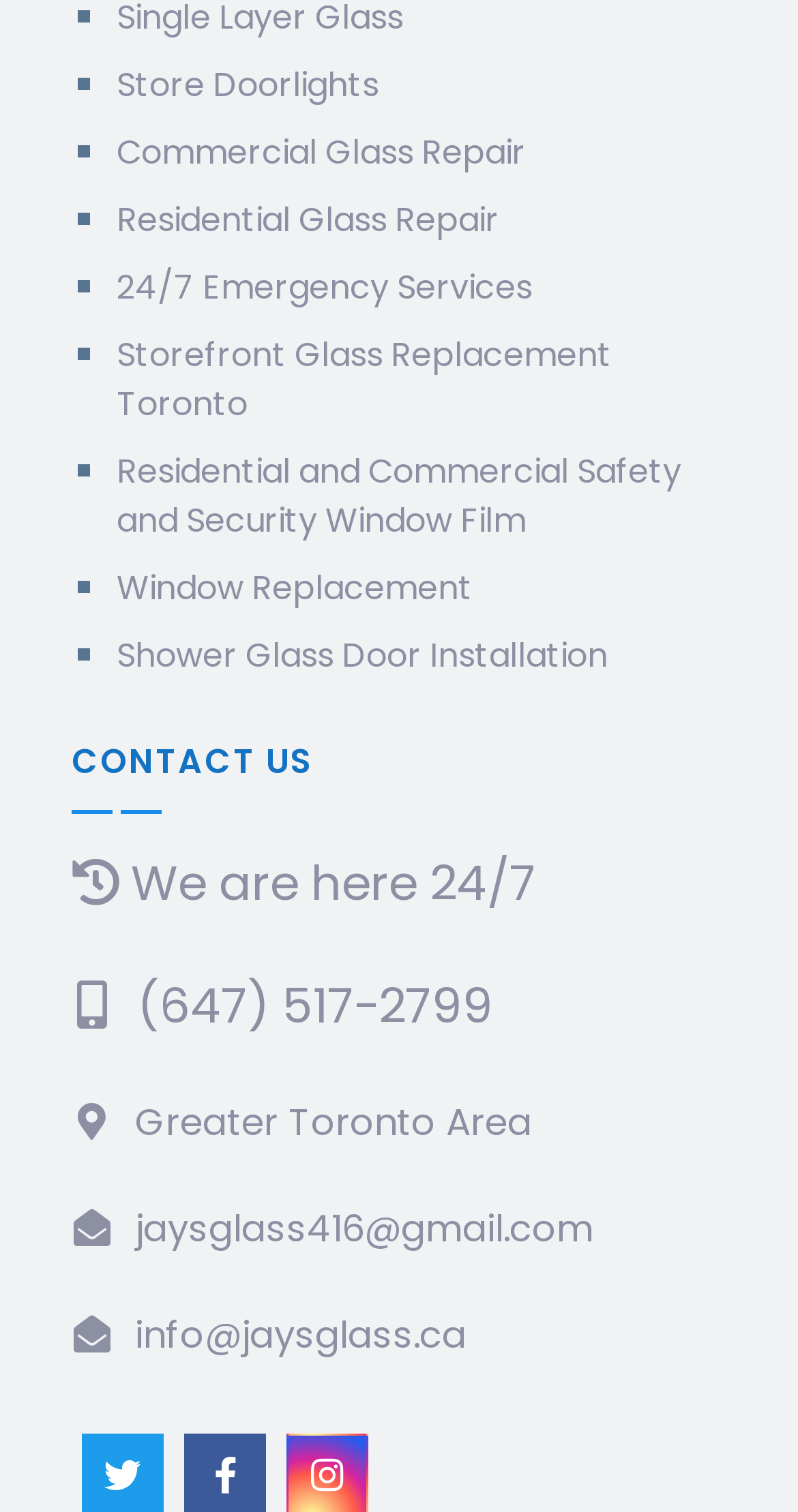Can you show the bounding box coordinates of the region to click on to complete the task described in the instruction: "Send an email to jaysglass416@gmail.com"?

[0.169, 0.795, 0.744, 0.829]